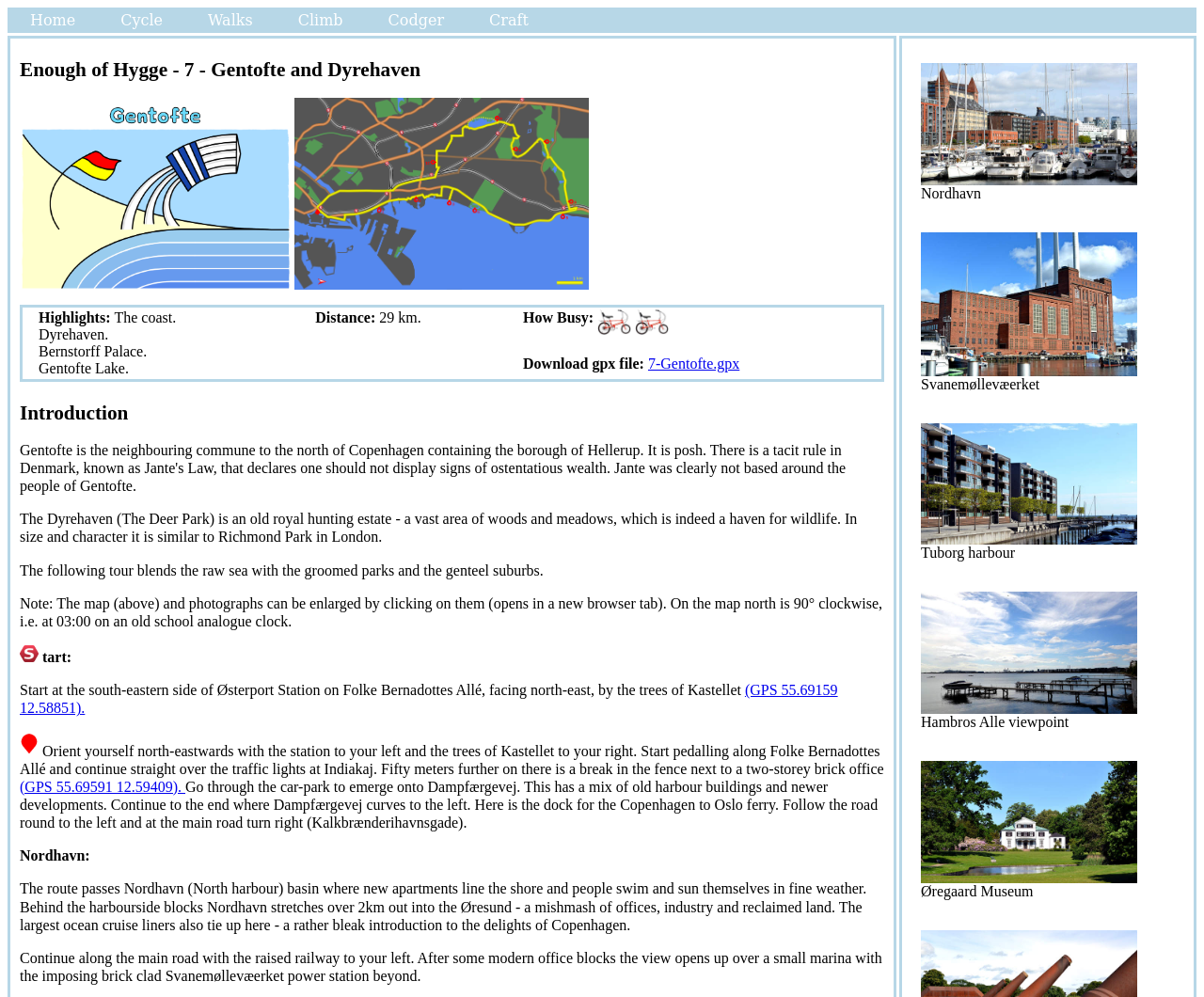Please reply with a single word or brief phrase to the question: 
How many images are there in the webpage?

9